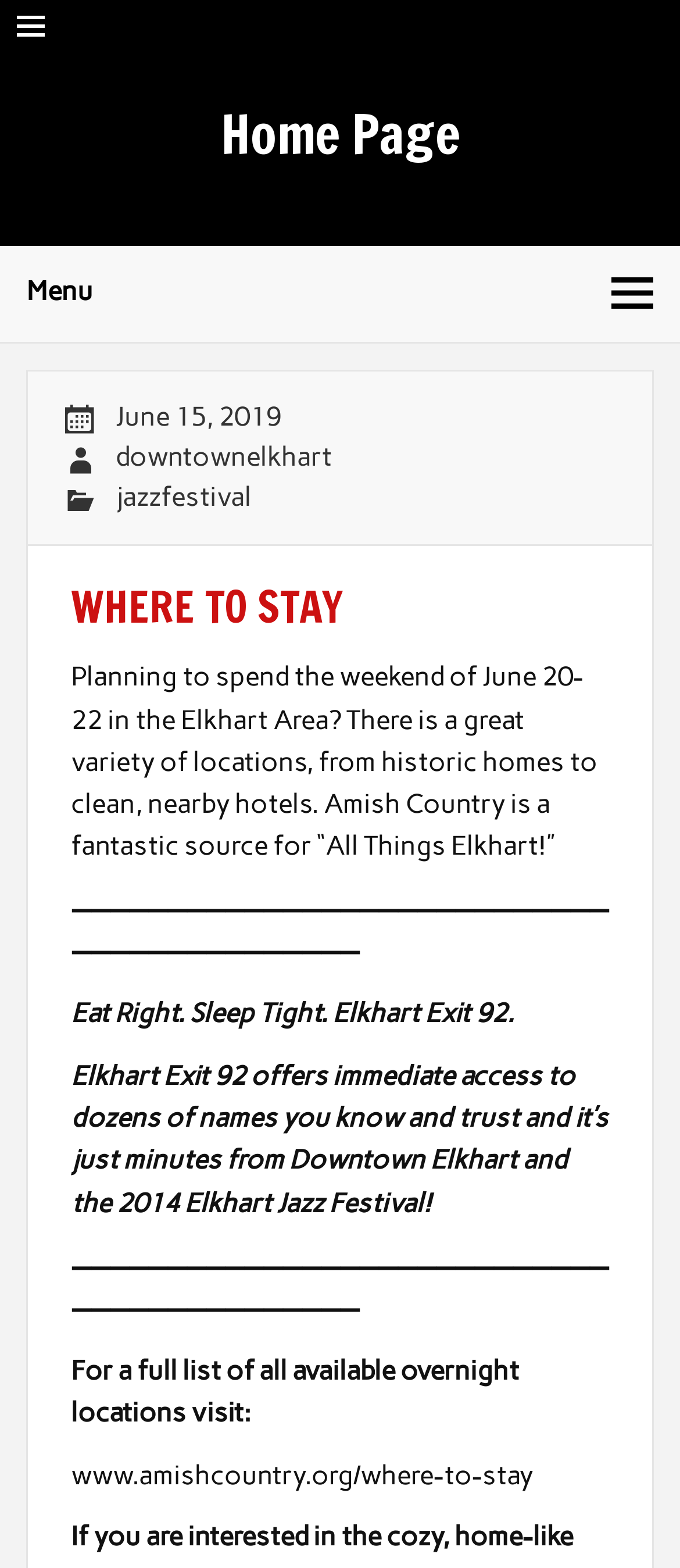Please find the bounding box coordinates (top-left x, top-left y, bottom-right x, bottom-right y) in the screenshot for the UI element described as follows: Man

None